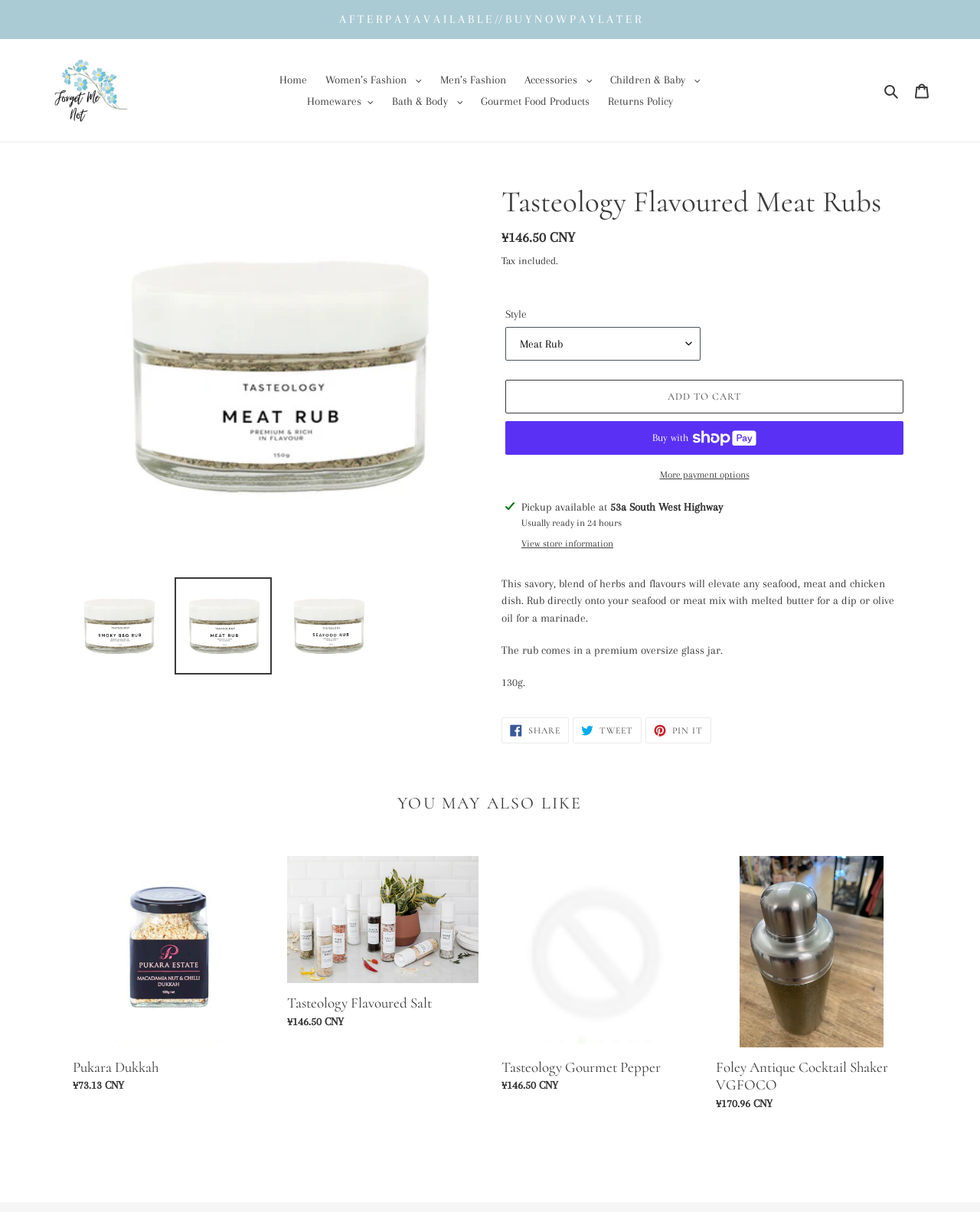What is the price of the product?
Carefully analyze the image and provide a detailed answer to the question.

I found the price of the product by examining the description list element, which contains the regular price of the product. The price is listed as '¥146.50 CNY', indicating that the product costs 146.50 Chinese Yuan.